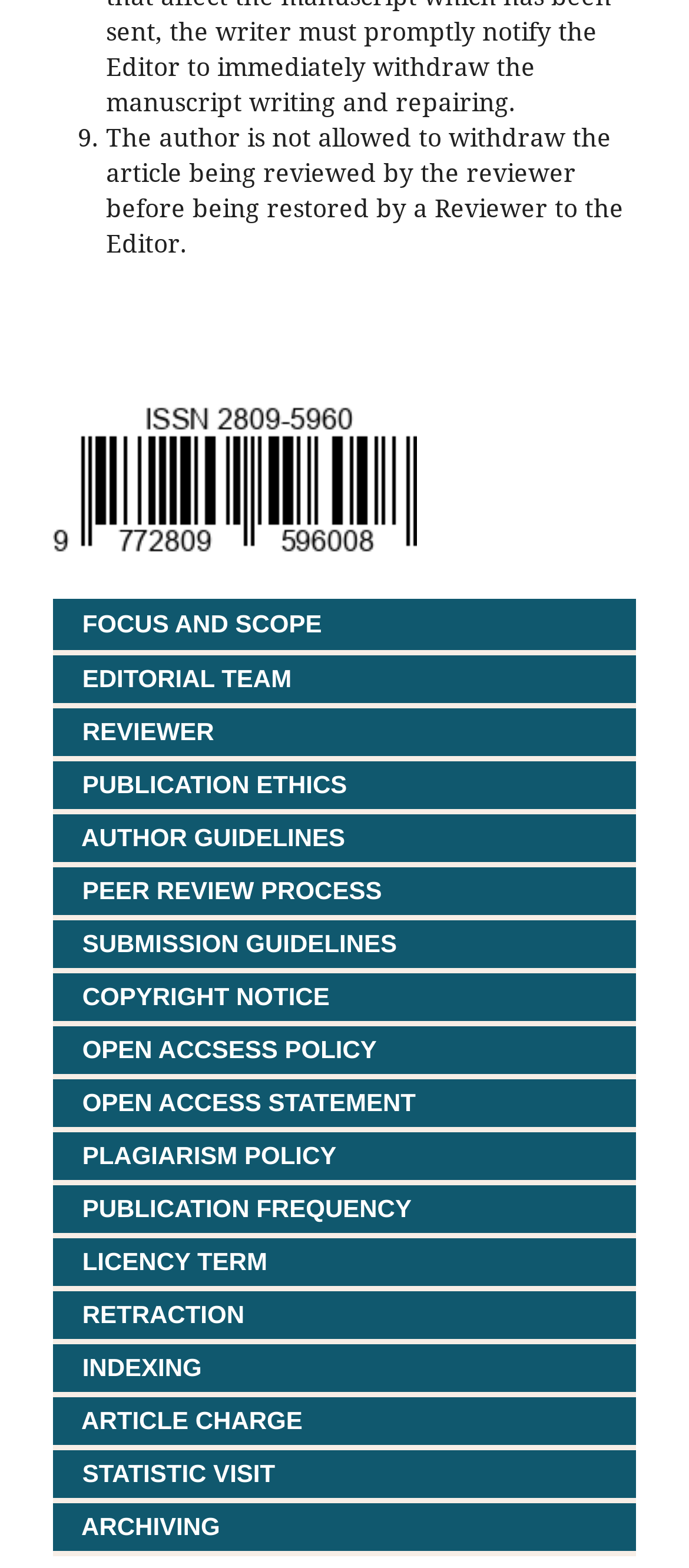Determine the bounding box coordinates for the region that must be clicked to execute the following instruction: "Check indexing".

[0.079, 0.863, 0.293, 0.881]